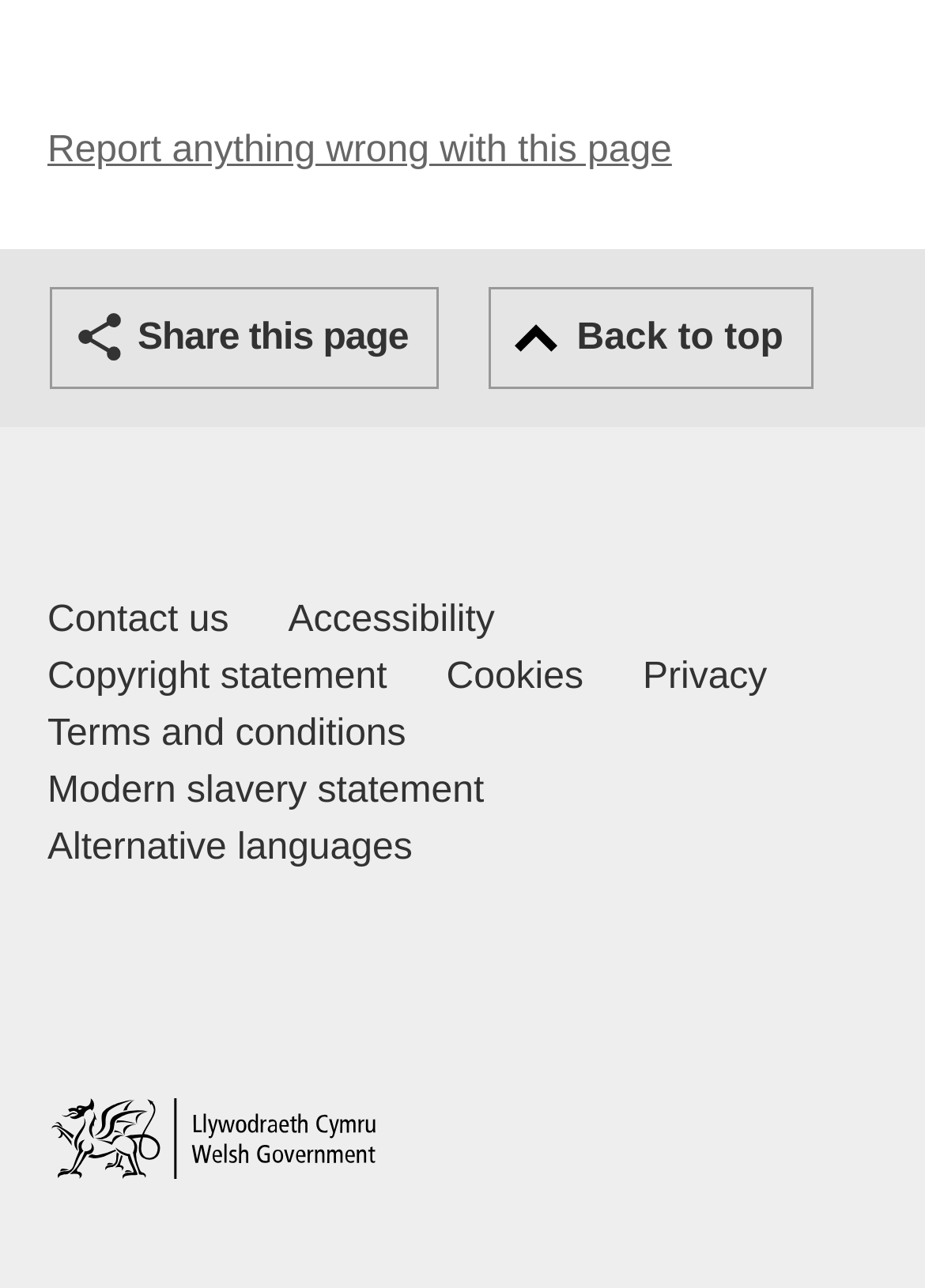From the element description Privacy, predict the bounding box coordinates of the UI element. The coordinates must be specified in the format (top-left x, top-left y, bottom-right x, bottom-right y) and should be within the 0 to 1 range.

[0.695, 0.504, 0.829, 0.548]